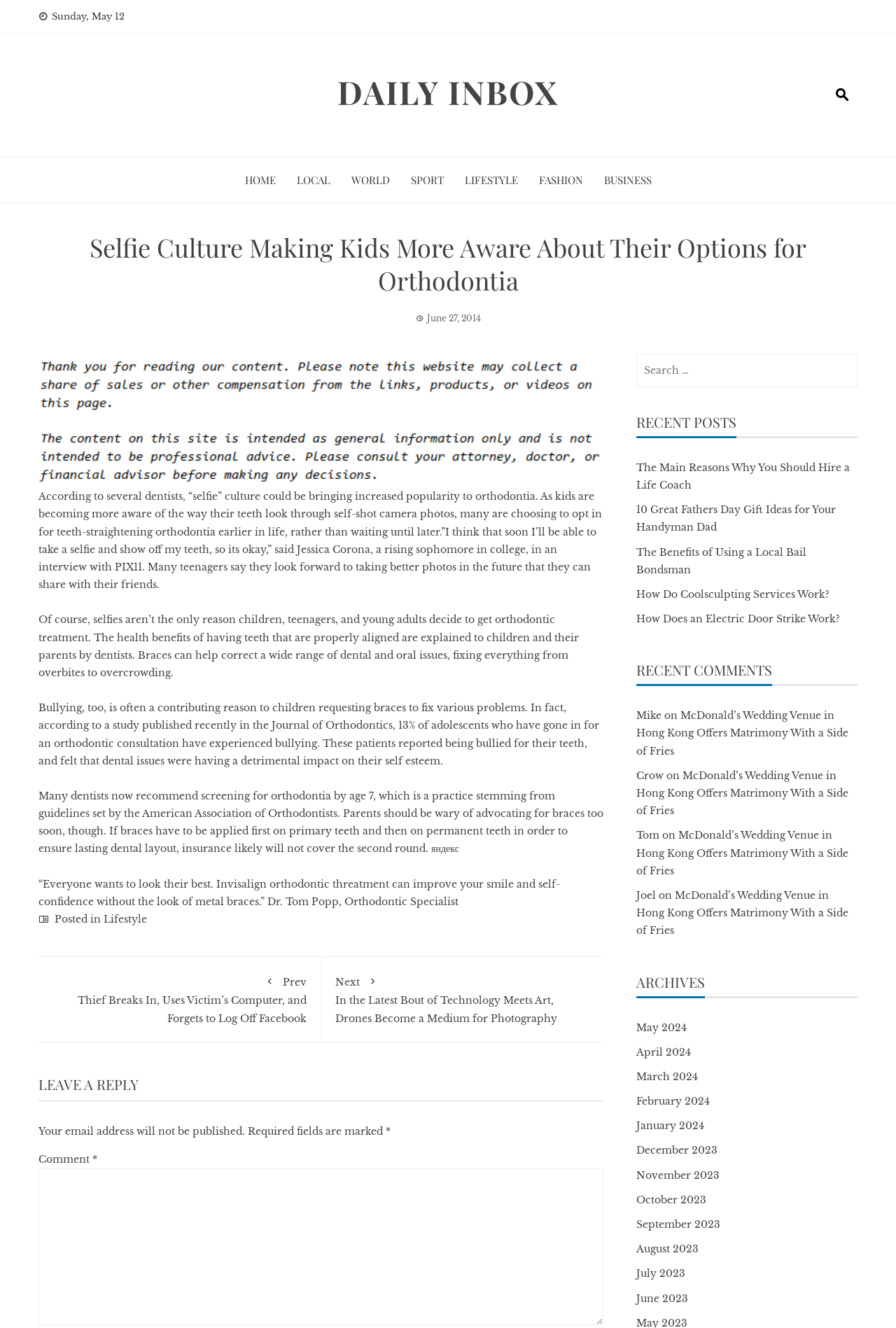What is the name of the orthodontic specialist quoted in the article?
Please respond to the question with a detailed and thorough explanation.

I found the name of the orthodontic specialist by looking at the link element with the content 'Dr. Tom Popp' which is located near the static text element with the content '“Everyone wants to look their best. Invisalign orthodontic threatment can improve your smile and self-confidence without the look of metal braces.”'.